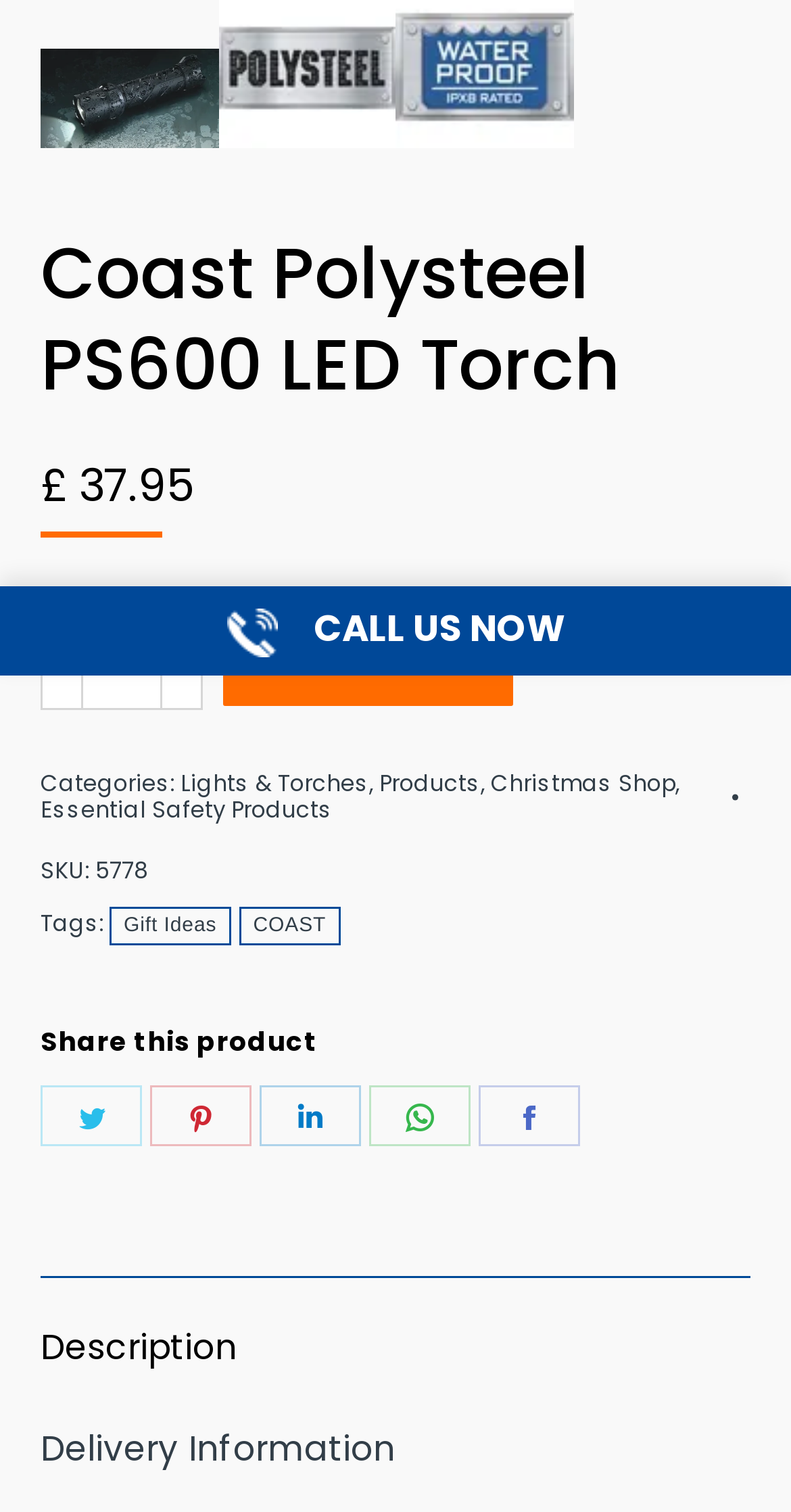Identify the bounding box for the UI element that is described as follows: "COAST".

[0.302, 0.6, 0.43, 0.626]